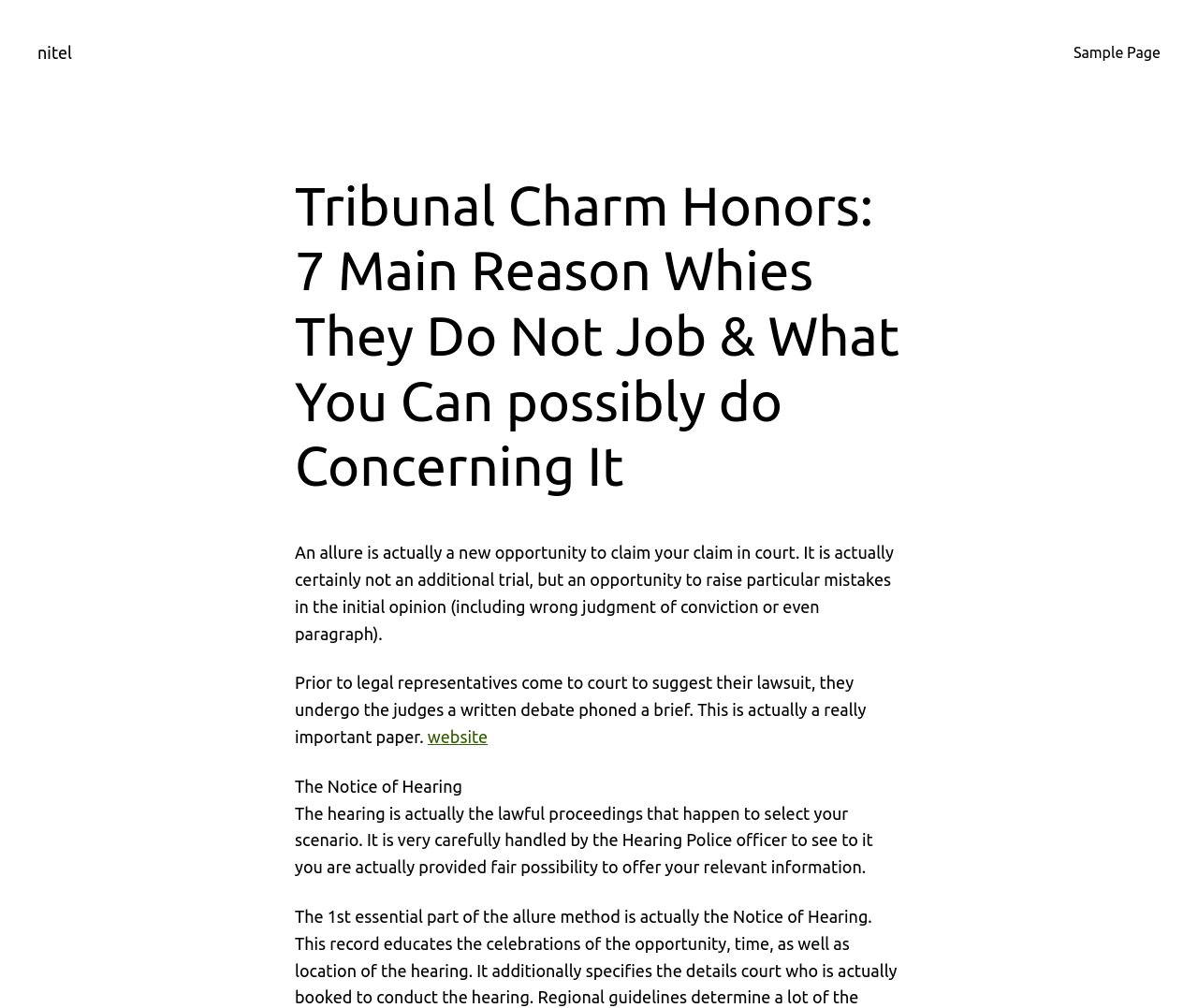Write an extensive caption that covers every aspect of the webpage.

The webpage is about Tribunal Charm Honors, specifically discussing the 7 main reasons why they do not work and what can be done about it. At the top left, there is a link to "nitel". On the top right, there is a link to "Sample Page". 

Below the links, there is a heading that repeats the title of the webpage. Underneath the heading, there is a block of text that explains what an appeal is, stating that it's a new opportunity to claim a case in court, not an additional trial, but a chance to raise specific mistakes in the initial opinion. 

Following this text, there is another block of text that discusses the importance of a written debate, called a brief, which lawyers submit to judges before coming to court. To the right of this text, there is a link to a "website". 

Below these elements, there is a section titled "The Notice of Hearing", followed by a description of the hearing process, which is a legal proceeding that carefully handles the selection of a case, ensuring a fair opportunity to present relevant information.